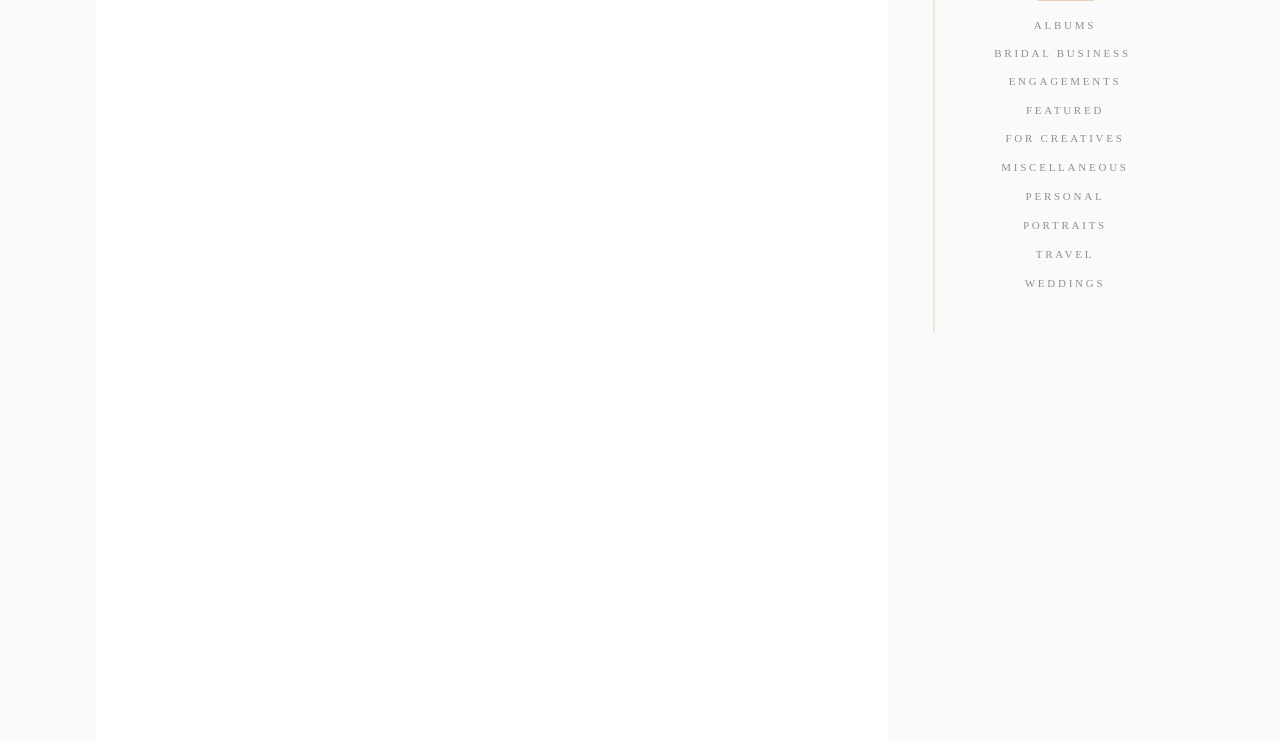What are the categories of photography services?
Using the image, answer in one word or phrase.

WEDDINGS, TRAVEL, etc.